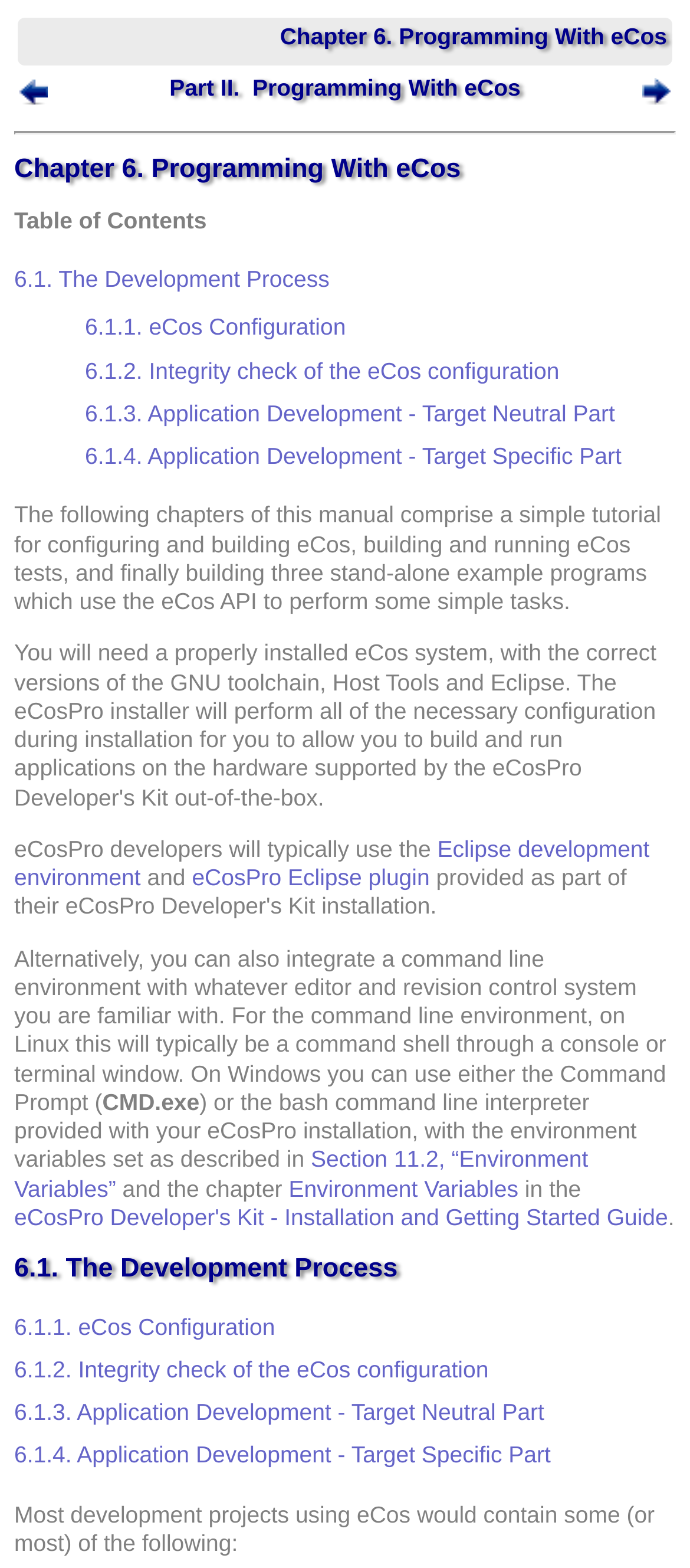Please respond to the question using a single word or phrase:
How many links are there in the table of contents?

5